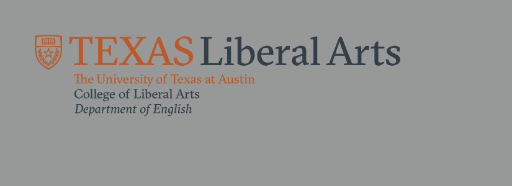What is the color of the 'TEXAS' text?
Give a one-word or short-phrase answer derived from the screenshot.

Bright orange